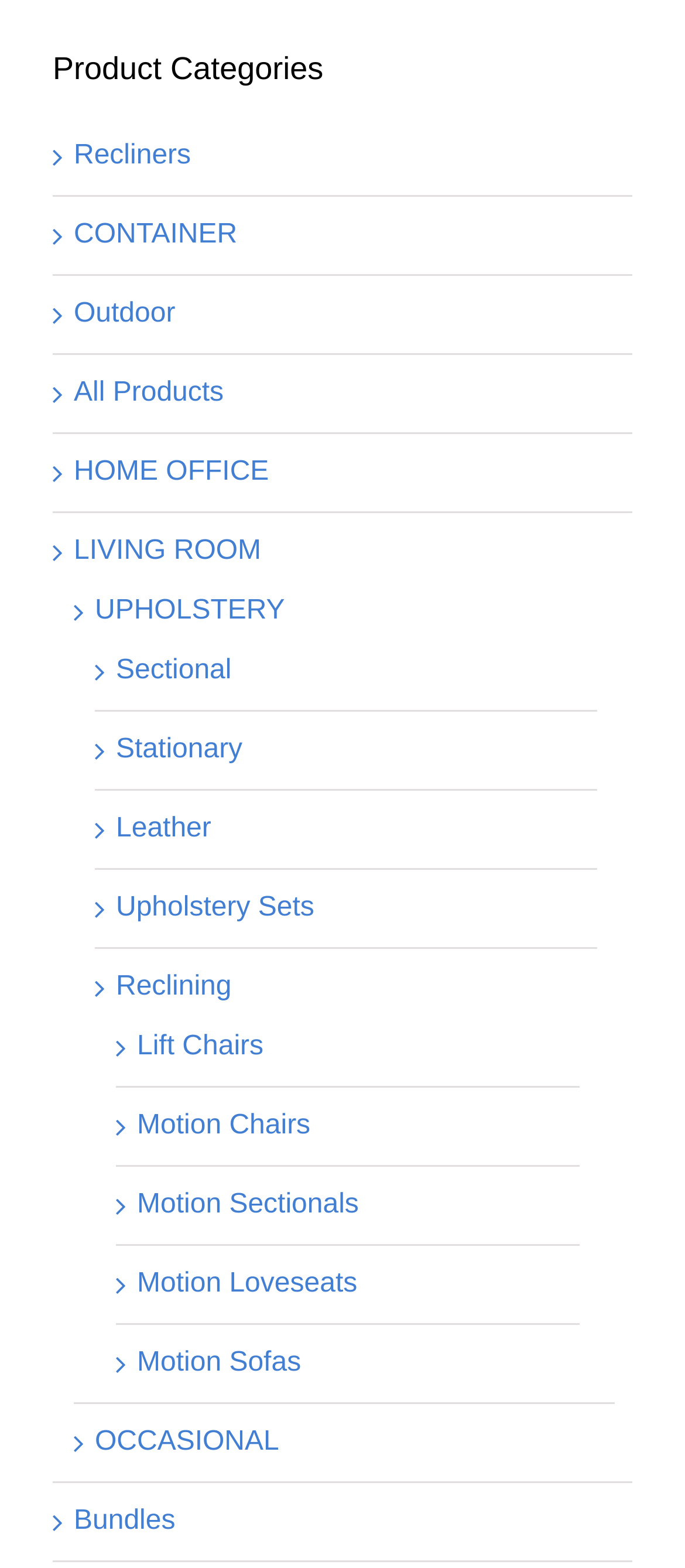Identify the bounding box coordinates of the area that should be clicked in order to complete the given instruction: "Explore Outdoor furniture". The bounding box coordinates should be four float numbers between 0 and 1, i.e., [left, top, right, bottom].

[0.108, 0.191, 0.256, 0.21]